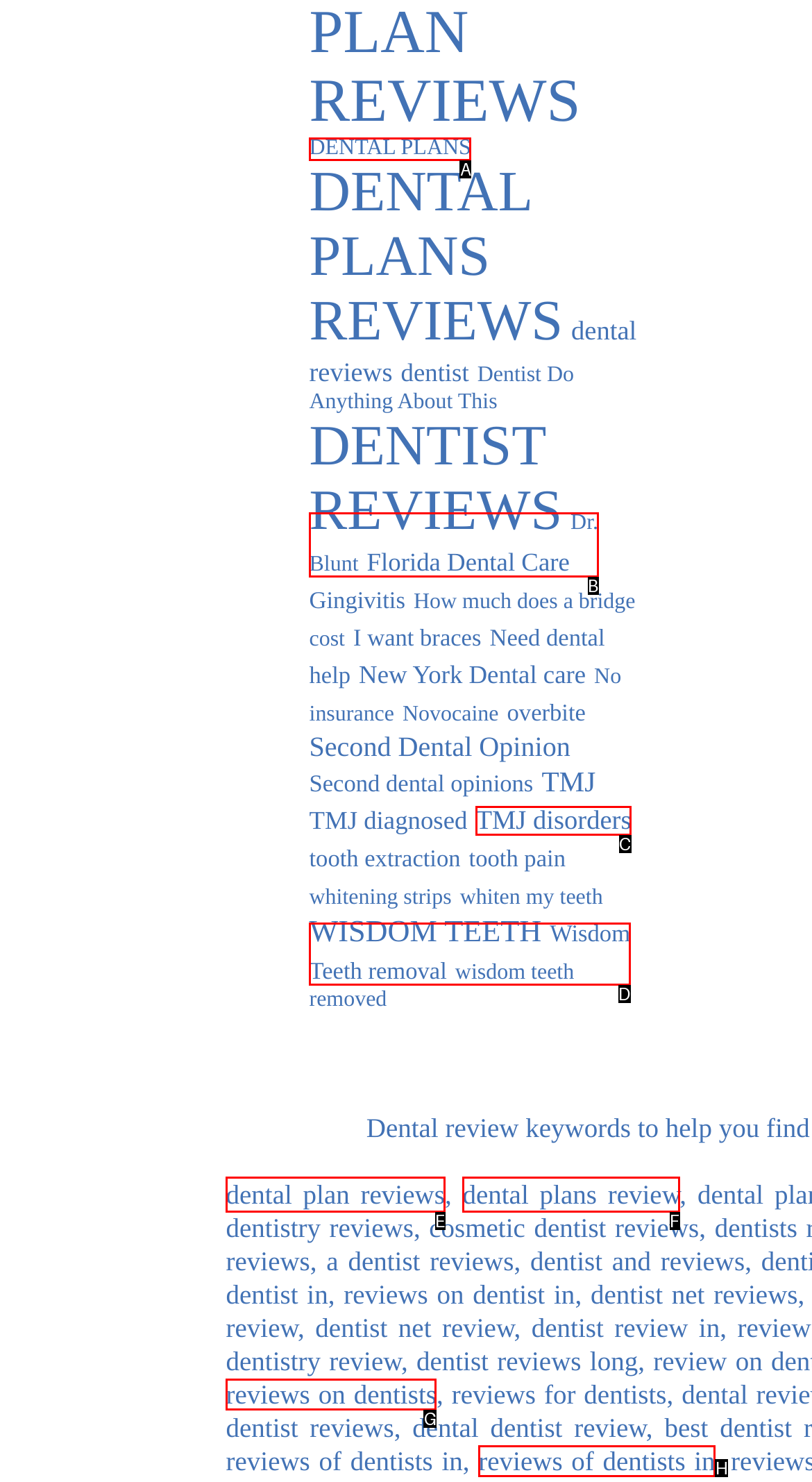Determine the right option to click to perform this task: Check 'dental plan reviews'
Answer with the correct letter from the given choices directly.

E